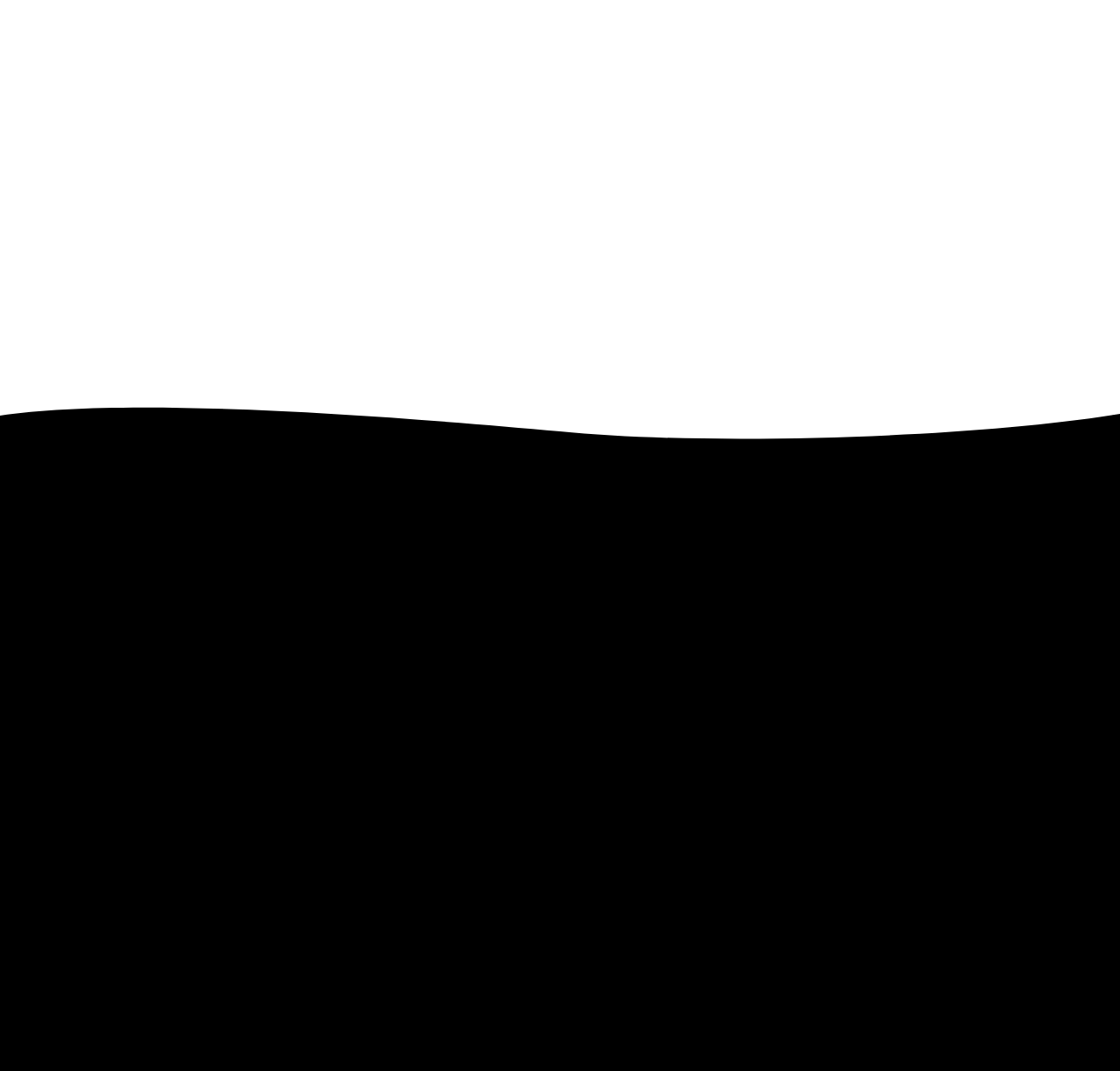What is the copyright year of the website?
Refer to the image and respond with a one-word or short-phrase answer.

2024